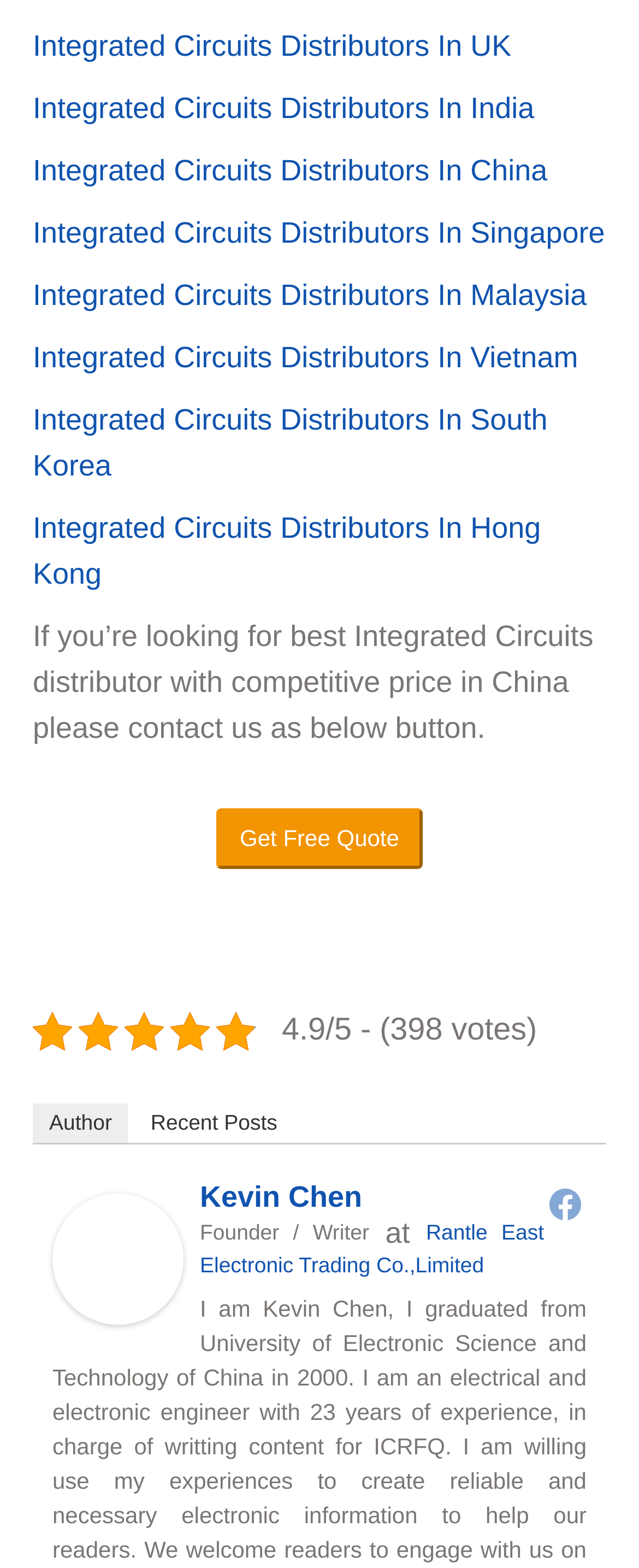Determine the bounding box coordinates of the clickable element to achieve the following action: 'Contact 'Rantle East Electronic Trading Co.,Limited''. Provide the coordinates as four float values between 0 and 1, formatted as [left, top, right, bottom].

[0.313, 0.778, 0.851, 0.814]